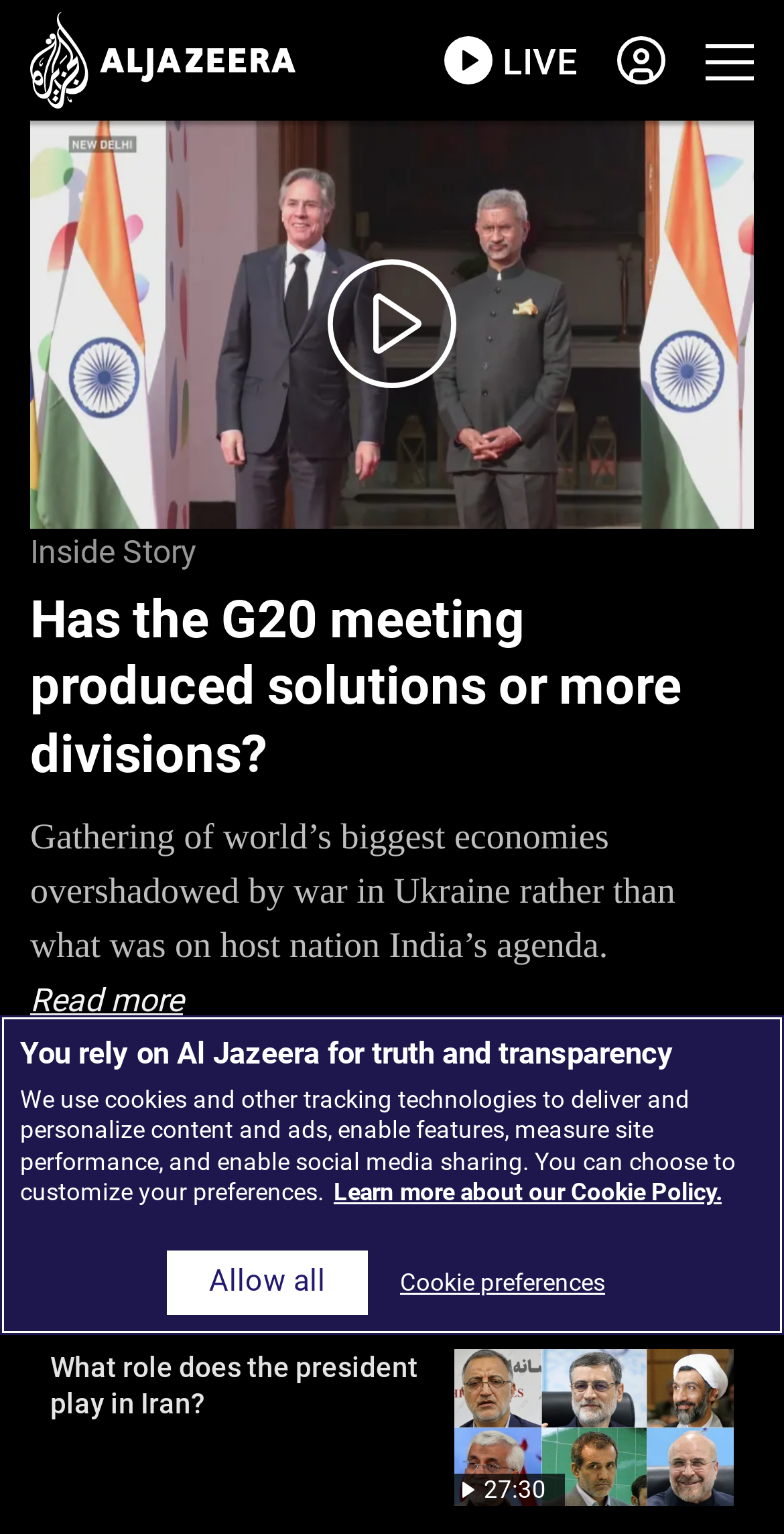Please identify the bounding box coordinates of the clickable element to fulfill the following instruction: "Click on the 'Inside Story' link". The coordinates should be four float numbers between 0 and 1, i.e., [left, top, right, bottom].

[0.038, 0.347, 0.251, 0.372]